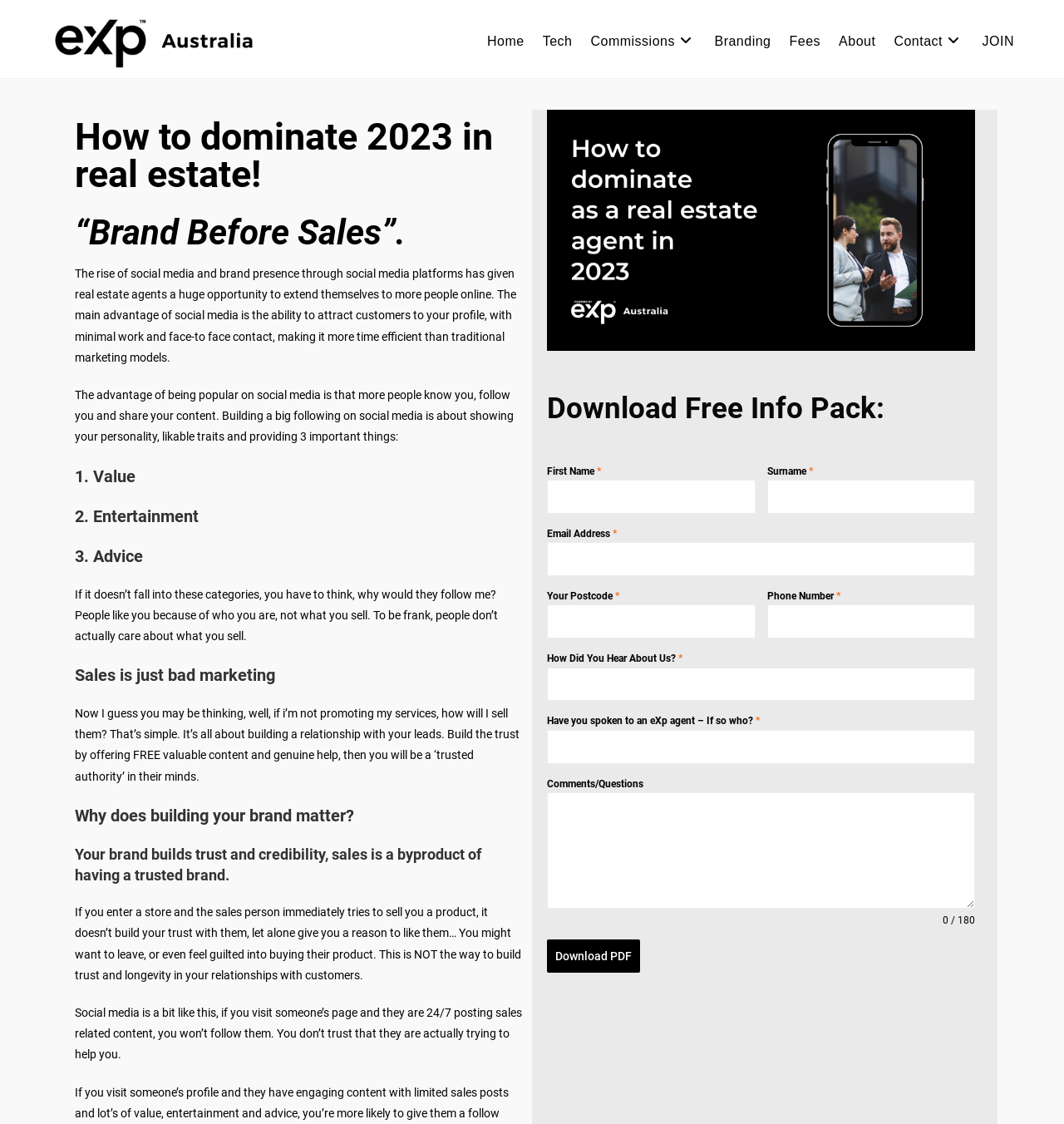Using a single word or phrase, answer the following question: 
What is the advantage of being popular on social media?

More people know and follow you